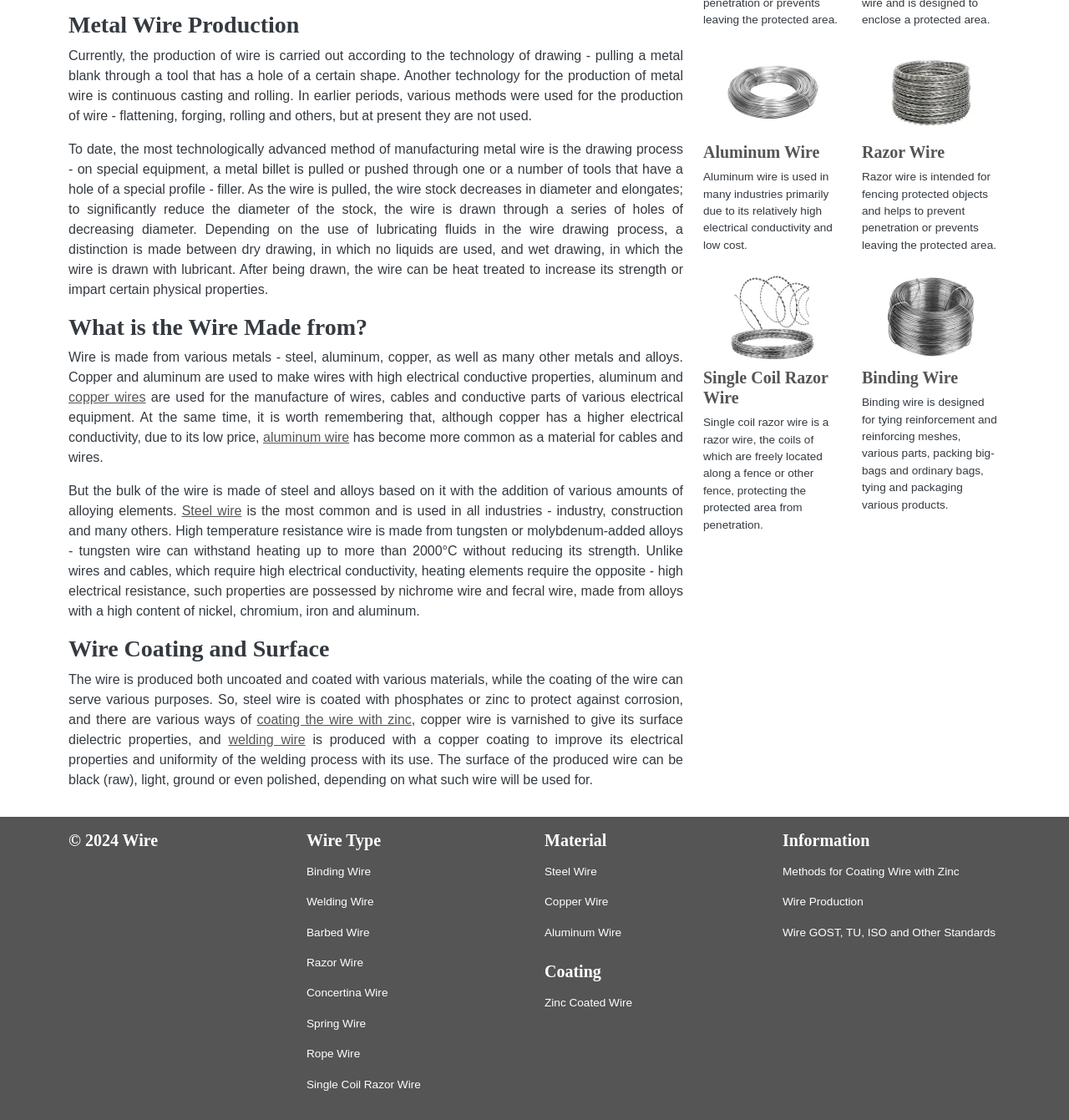Using the given description, provide the bounding box coordinates formatted as (top-left x, top-left y, bottom-right x, bottom-right y), with all values being floating point numbers between 0 and 1. Description: The mobile game world

None